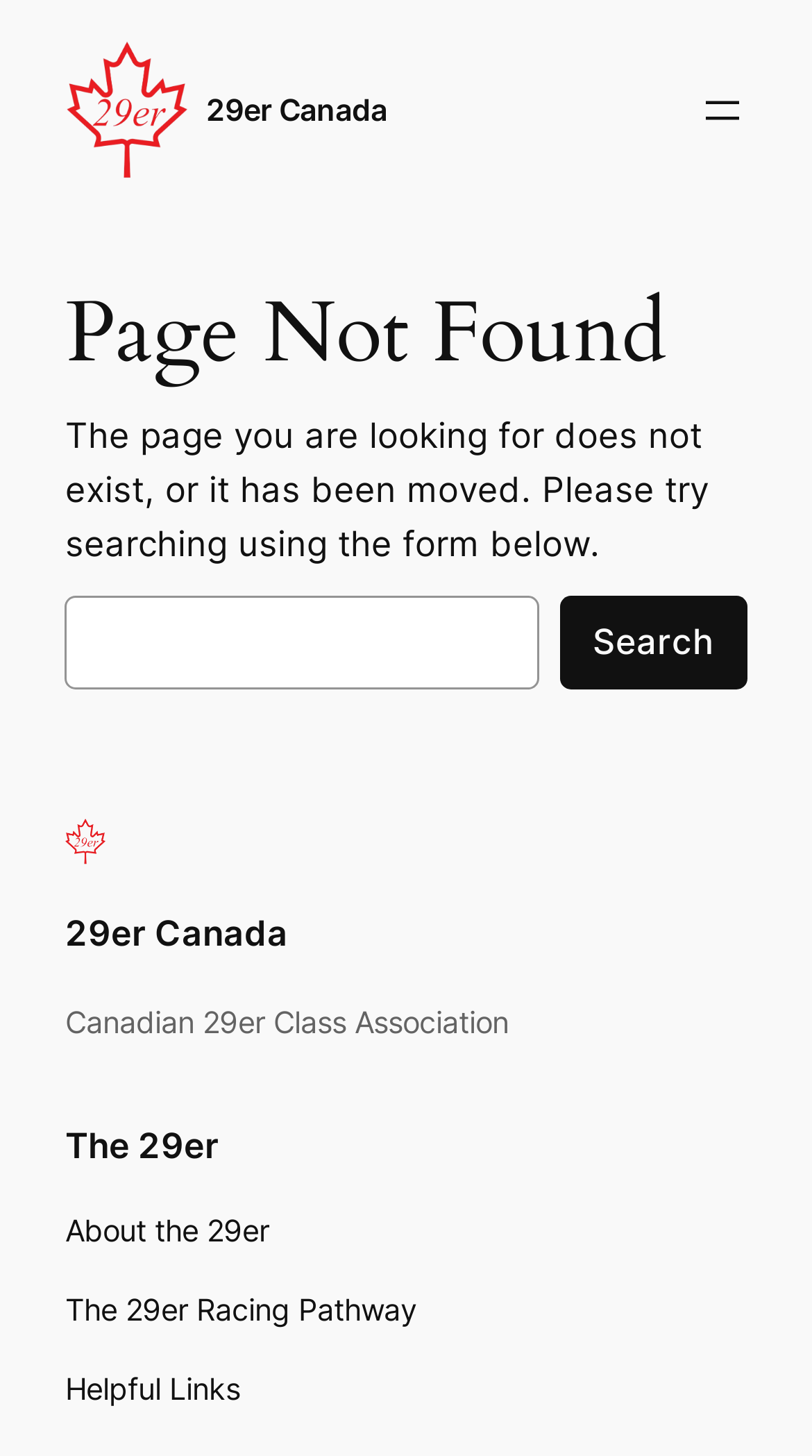What is the name of the website?
Answer with a single word or phrase, using the screenshot for reference.

29er Canada